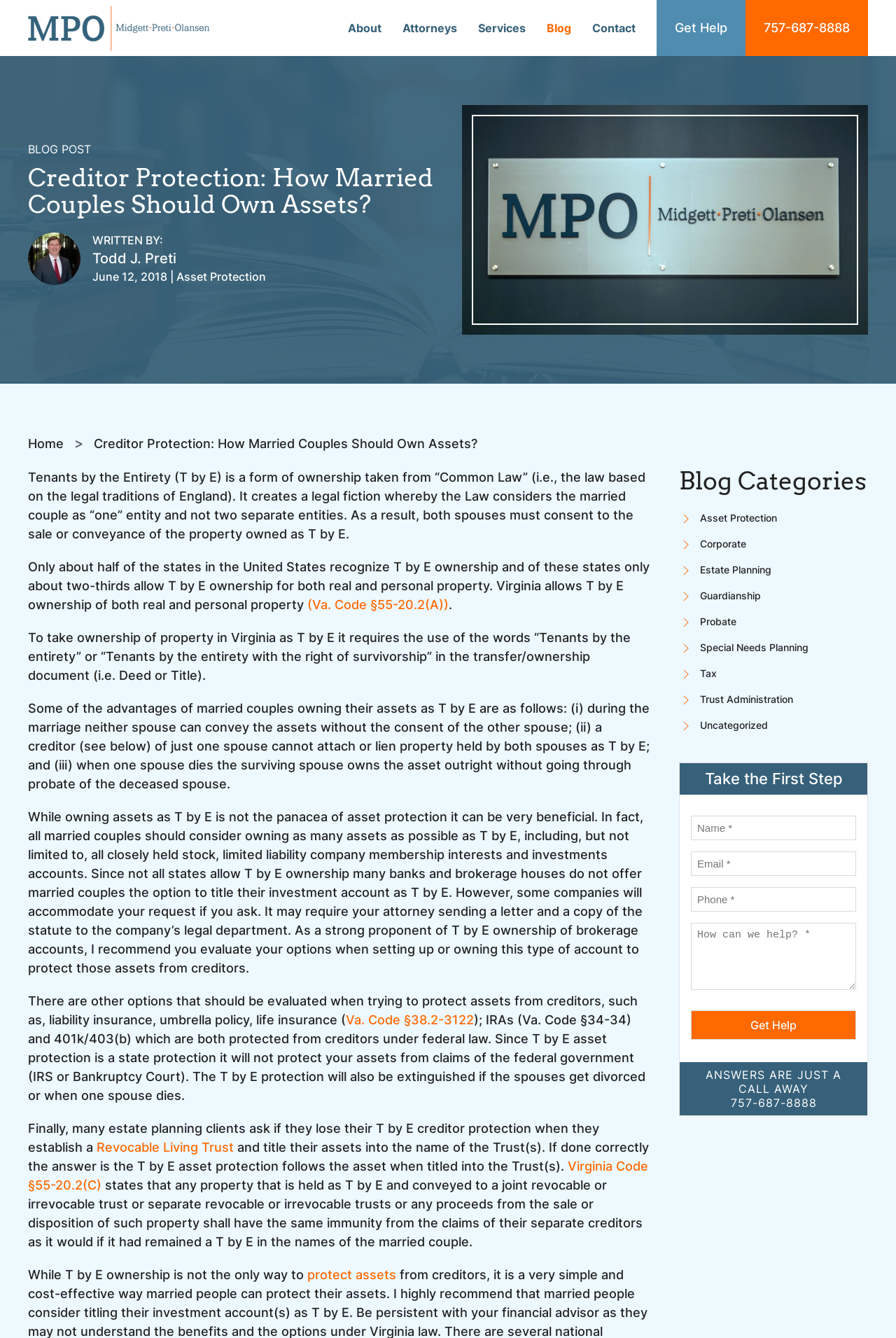Please find the bounding box coordinates of the element that you should click to achieve the following instruction: "Click the 'Asset Protection' link". The coordinates should be presented as four float numbers between 0 and 1: [left, top, right, bottom].

[0.197, 0.202, 0.297, 0.212]